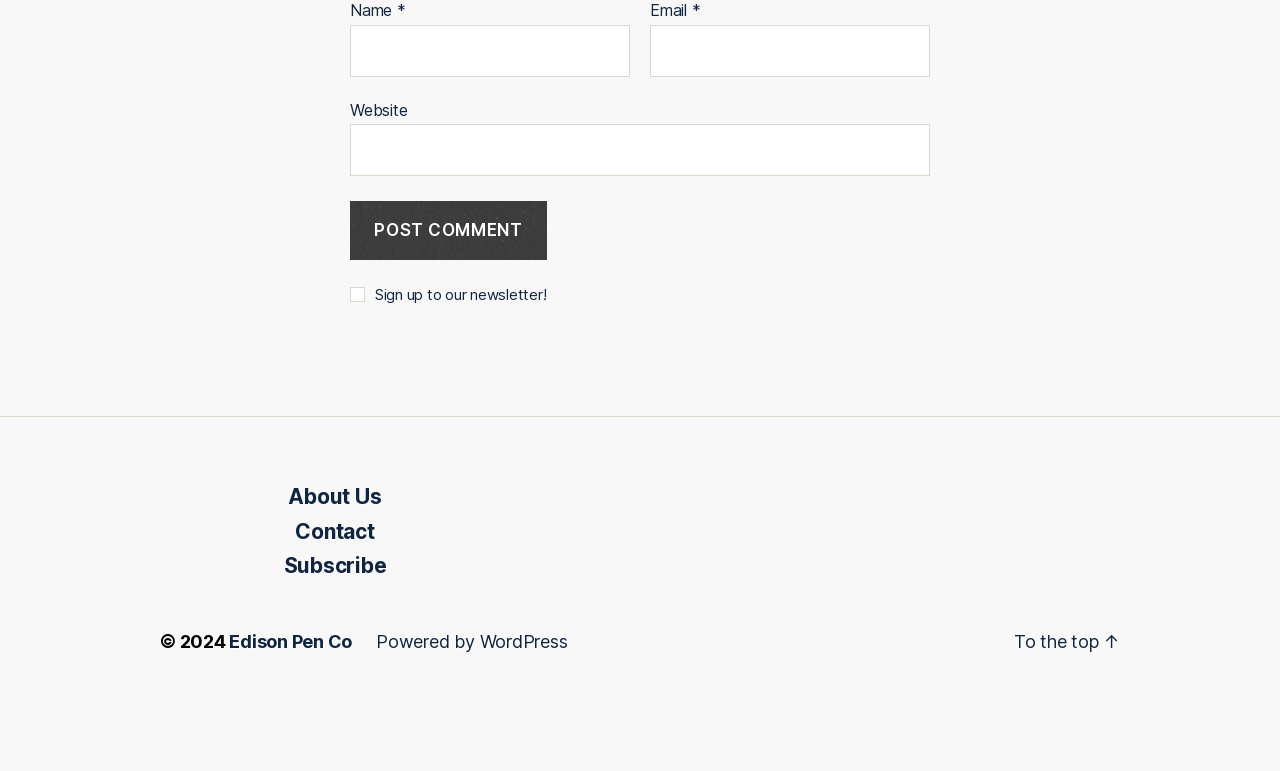Please provide the bounding box coordinates for the UI element as described: "parent_node: Website name="url"". The coordinates must be four floats between 0 and 1, represented as [left, top, right, bottom].

[0.273, 0.256, 0.727, 0.324]